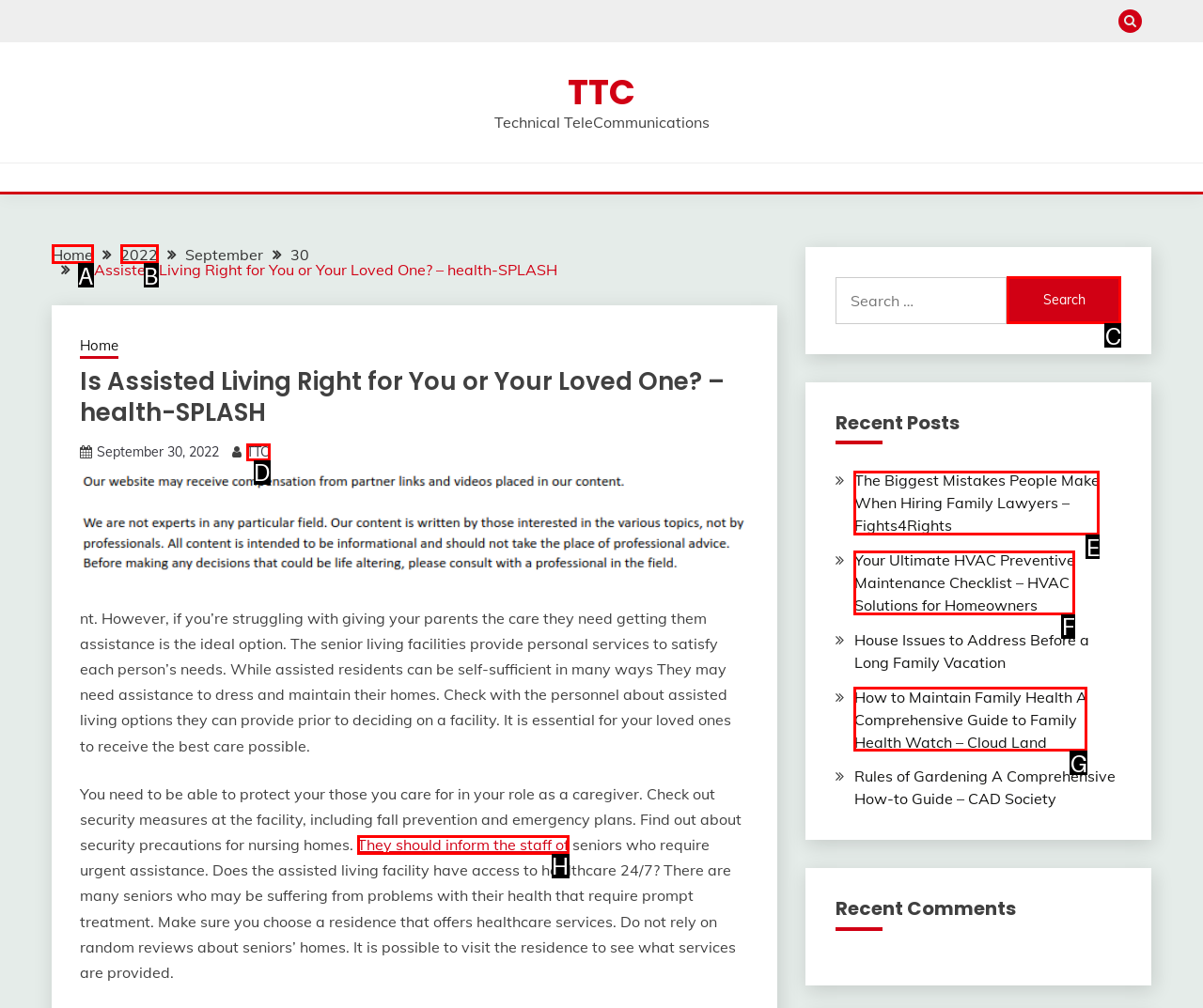Determine which UI element you should click to perform the task: Read the recent post 'The Biggest Mistakes People Make When Hiring Family Lawyers – Fights4Rights'
Provide the letter of the correct option from the given choices directly.

E